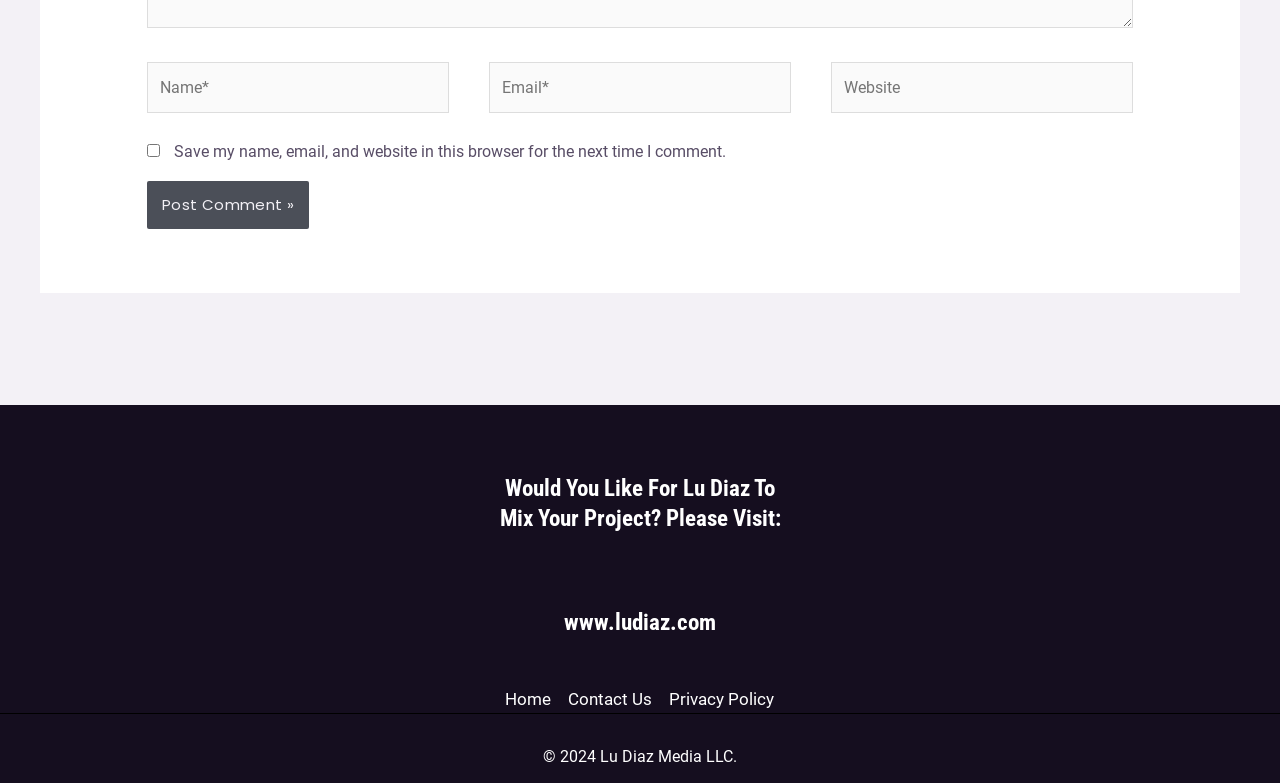Find the bounding box coordinates of the element's region that should be clicked in order to follow the given instruction: "Enter your name". The coordinates should consist of four float numbers between 0 and 1, i.e., [left, top, right, bottom].

[0.115, 0.079, 0.351, 0.145]